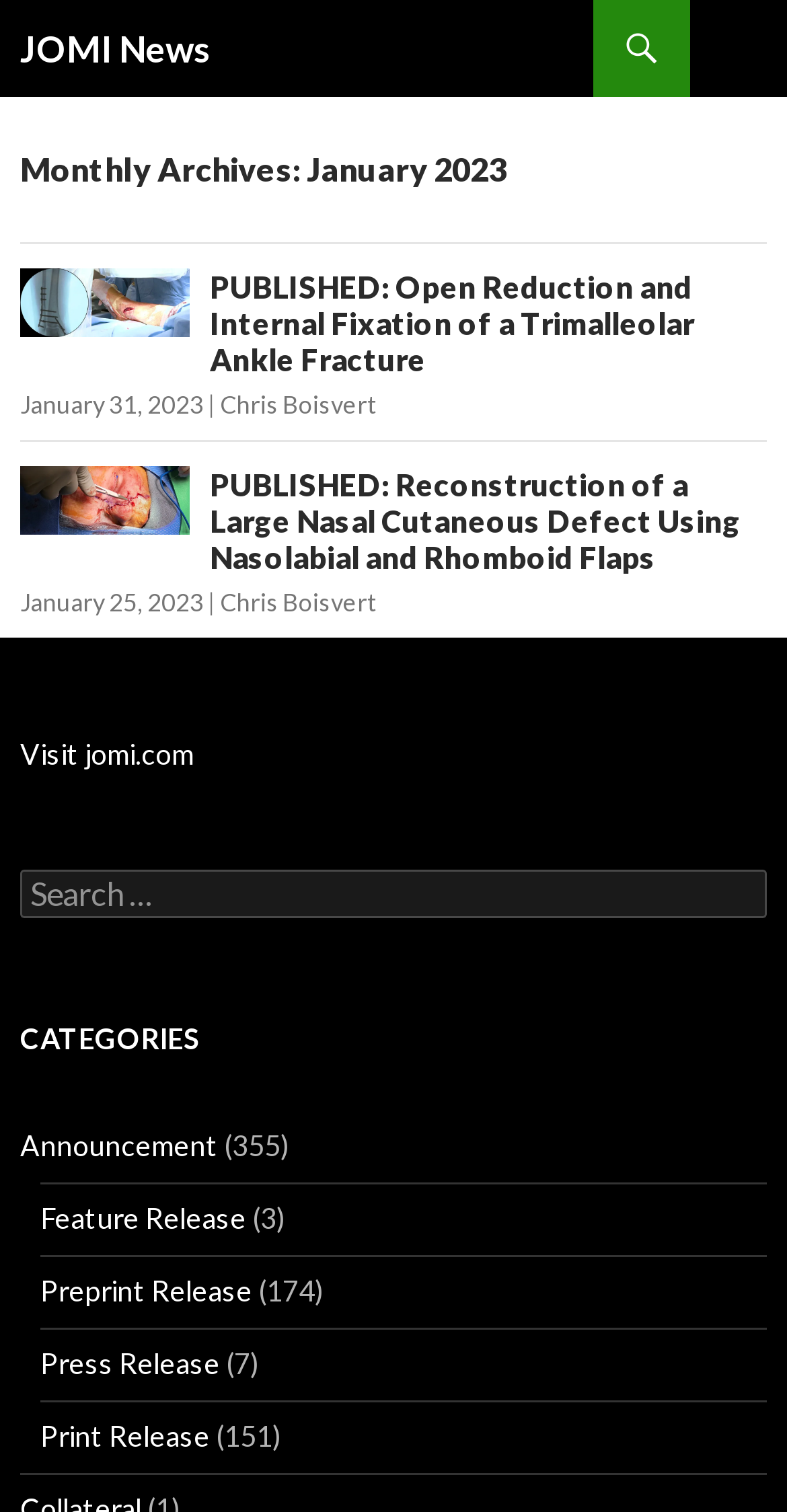Please locate the bounding box coordinates of the element that should be clicked to complete the given instruction: "Search for something".

[0.026, 0.575, 0.974, 0.607]